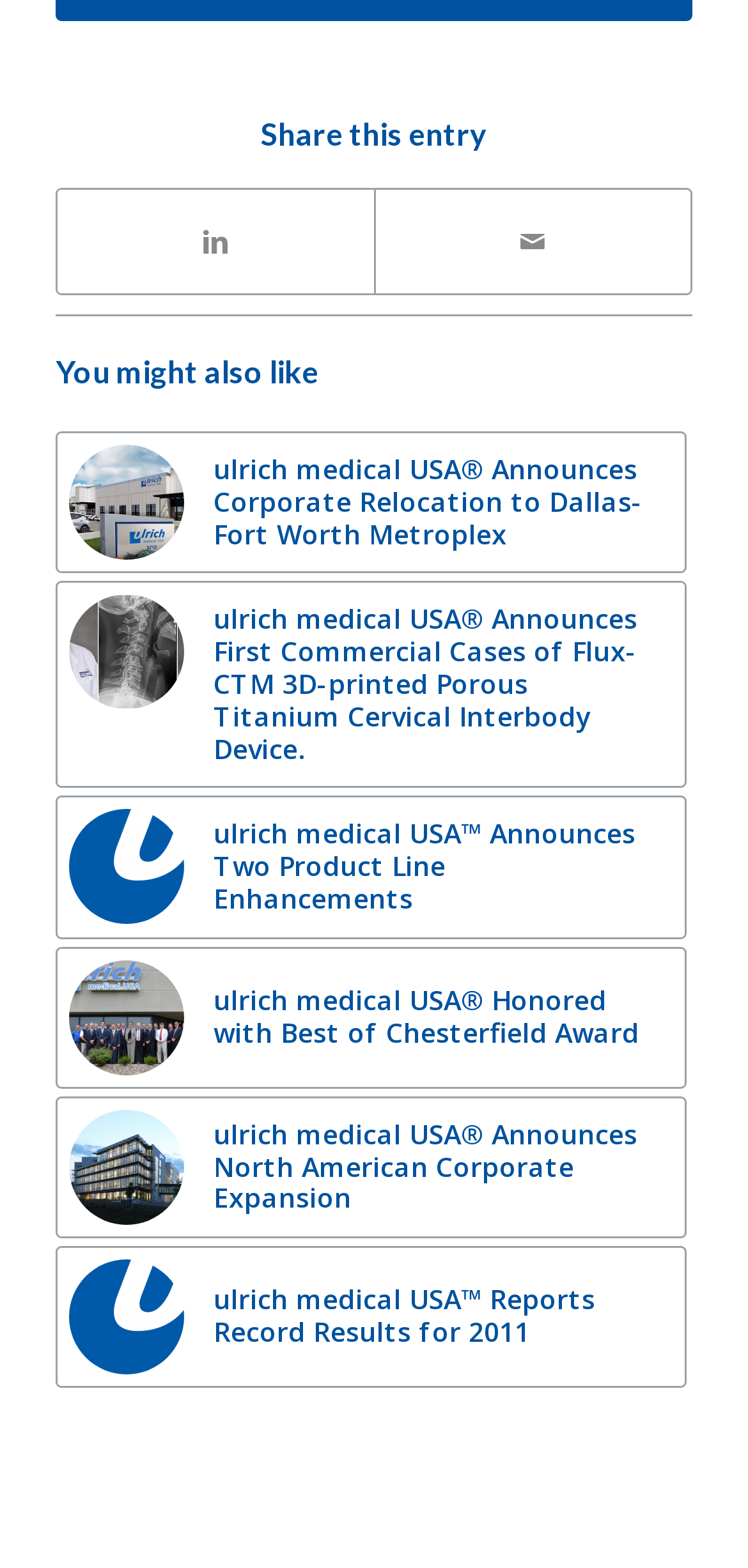What is the common theme among the links in the 'You might also like' section?
Examine the image closely and answer the question with as much detail as possible.

The common theme among the links in the 'You might also like' section is that they all appear to be related to the company ulrich medical USA, as indicated by the presence of the company name in each link's text. This suggests that the section is presenting news or updates about the company.